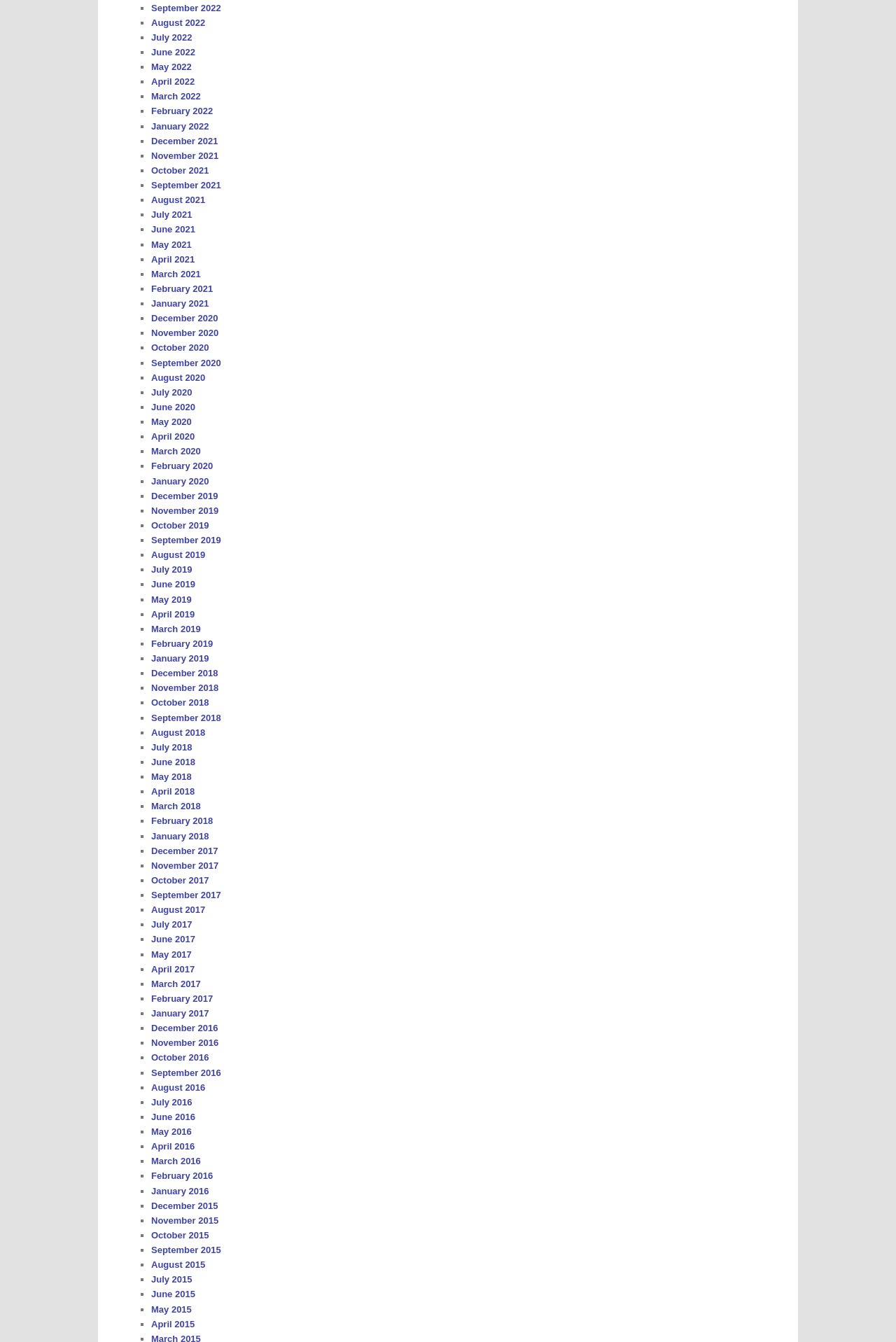How many months are listed in total?
Please give a detailed and elaborate explanation in response to the question.

By counting the number of links on the webpage, I can see that there are 36 months listed in total, ranging from September 2022 to July 2019.